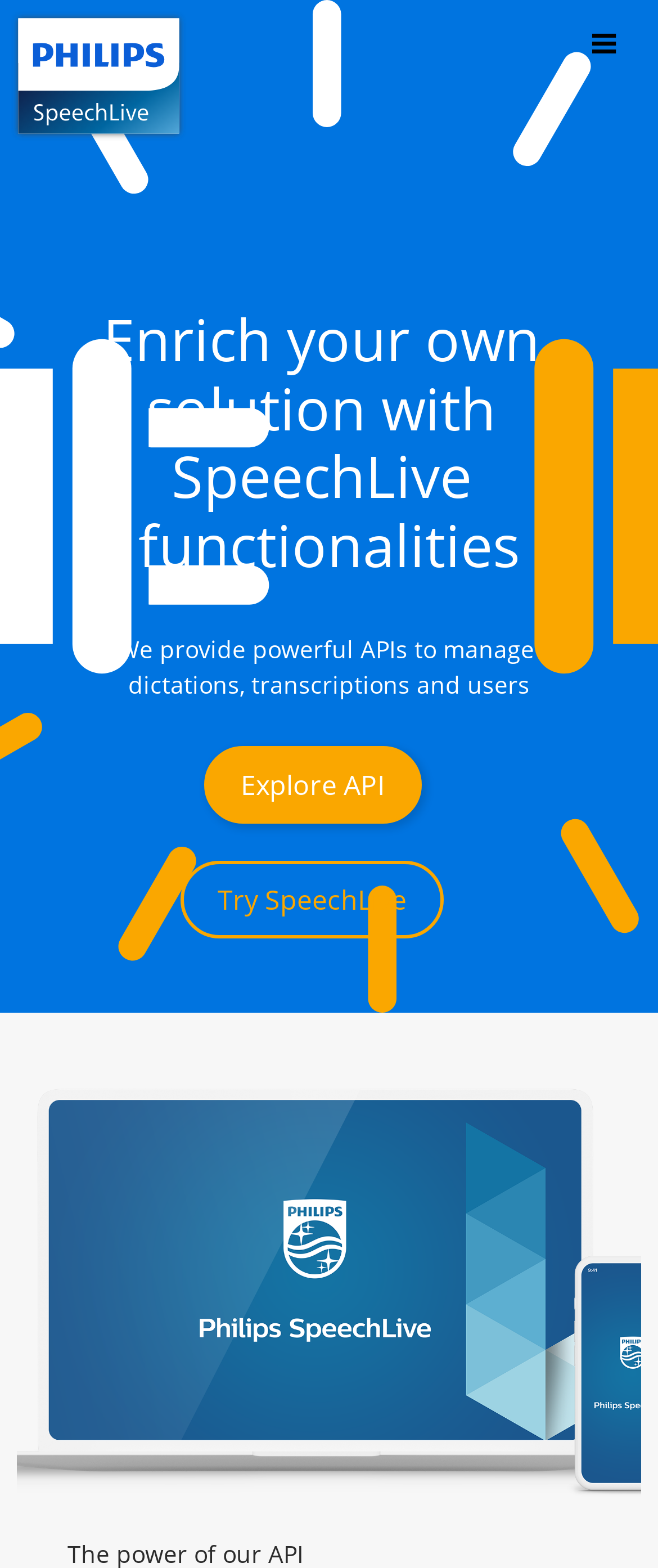Answer the question with a brief word or phrase:
How many buttons are visible on the webpage?

3